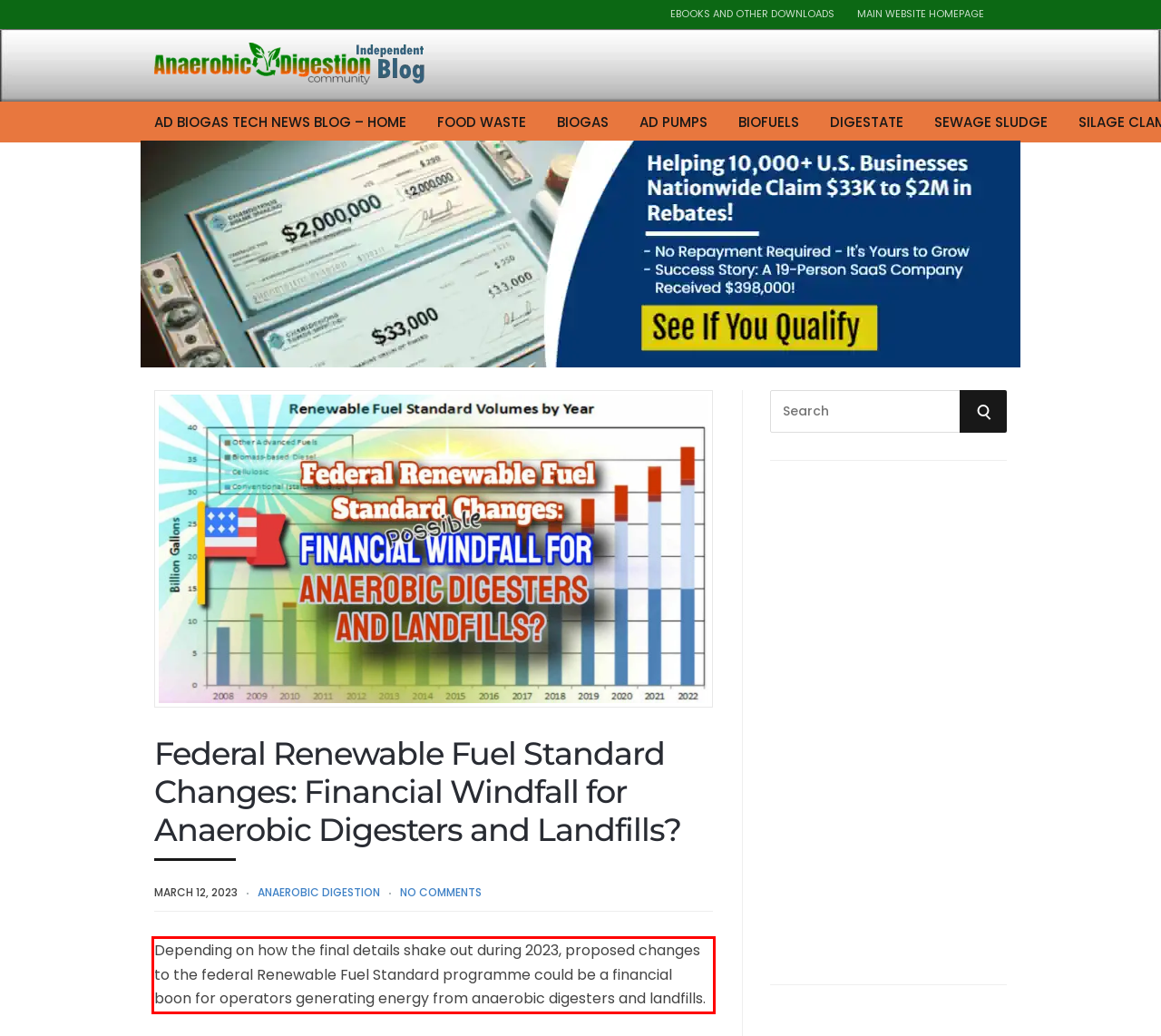Please examine the screenshot of the webpage and read the text present within the red rectangle bounding box.

Depending on how the final details shake out during 2023, proposed changes to the federal Renewable Fuel Standard programme could be a financial boon for operators generating energy from anaerobic digesters and landfills.